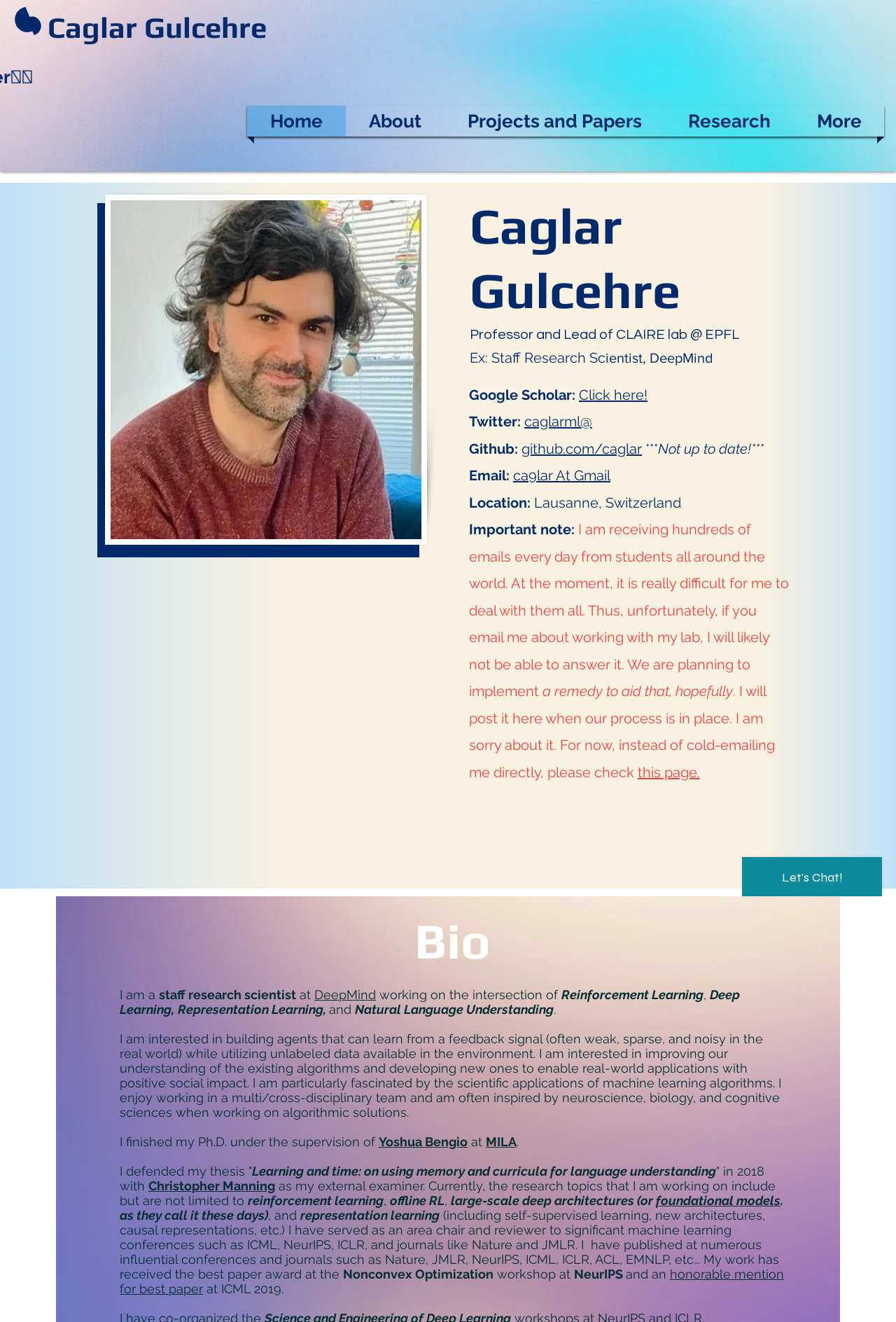Given the content of the image, can you provide a detailed answer to the question?
What is the person's research interest?

The webpage mentions the person's research interests, including 'Reinforcement Learning', 'Deep Learning', and 'Natural Language Understanding', indicating that the person is interested in these areas.